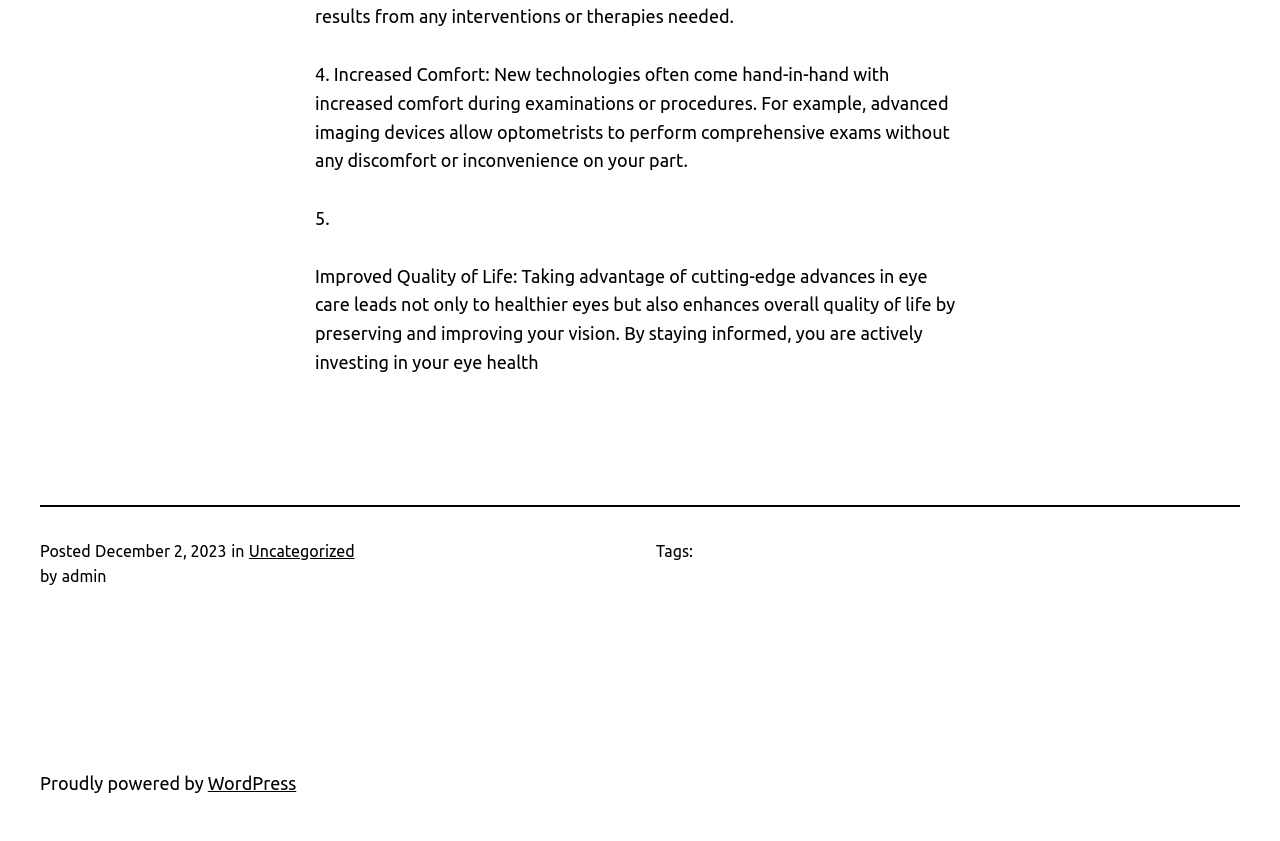What is the platform powering the website?
Answer with a single word or phrase, using the screenshot for reference.

WordPress